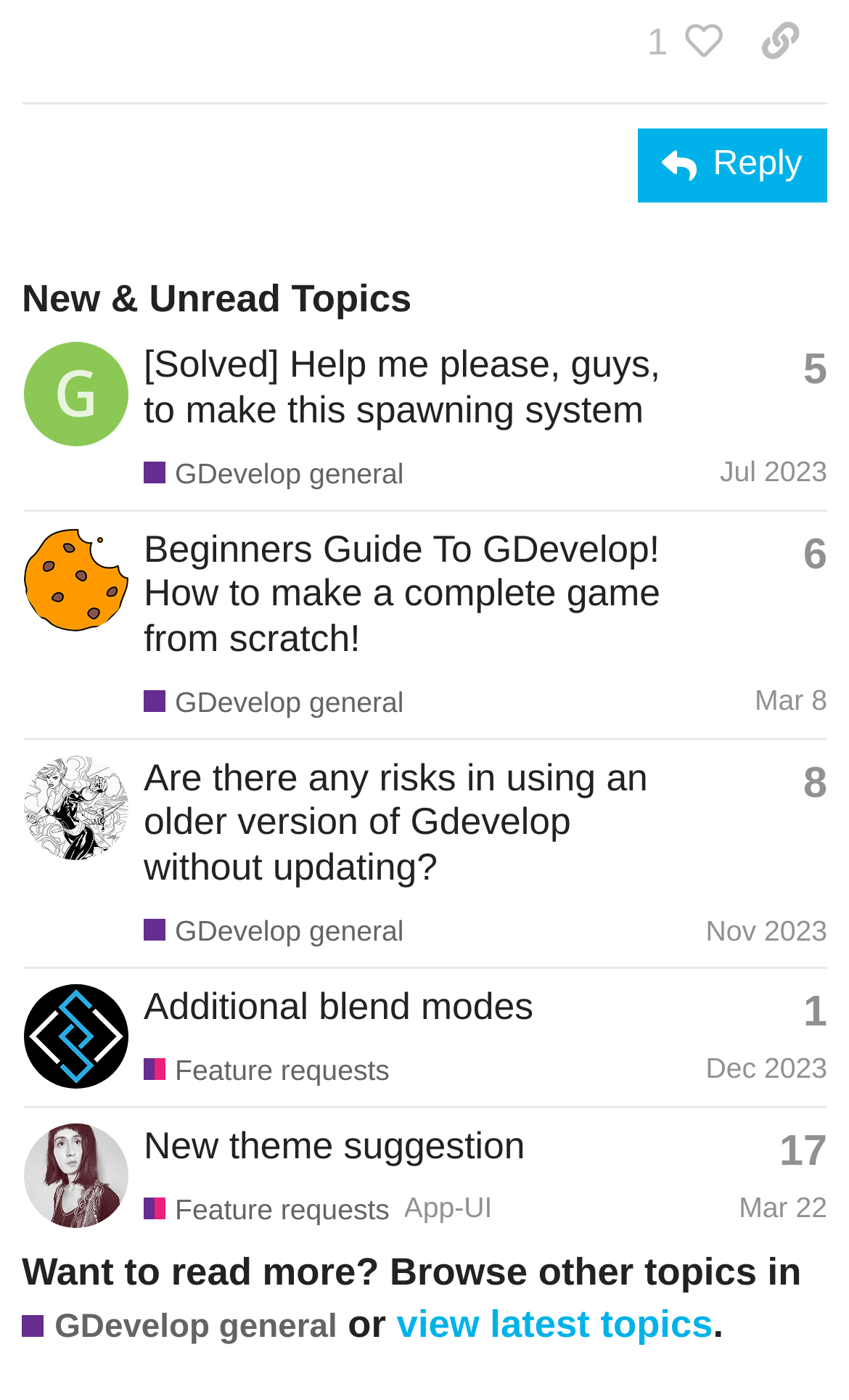Please locate the bounding box coordinates of the region I need to click to follow this instruction: "Copy a link to this post".

[0.864, 0.001, 0.974, 0.06]